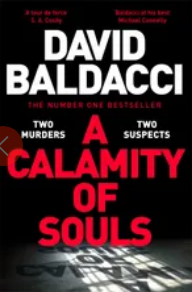Formulate a detailed description of the image content.

The image features the book cover of "A Calamity of Souls," a thrilling mystery novel written by bestselling author David Baldacci. The cover design prominently displays the title in bold red letters against a stark black background, creating a striking contrast that draws attention. The subtitle emphasizes the tense narrative with the phrases "TWO MURDERS" and "TWO SUSPECTS" highlighted, hinting at a gripping story of intrigue and suspense. Above the title, a note indicates Baldacci's status as "THE NUMBER ONE BESTSELLER," showcasing his popularity and acclaim in the literary world.